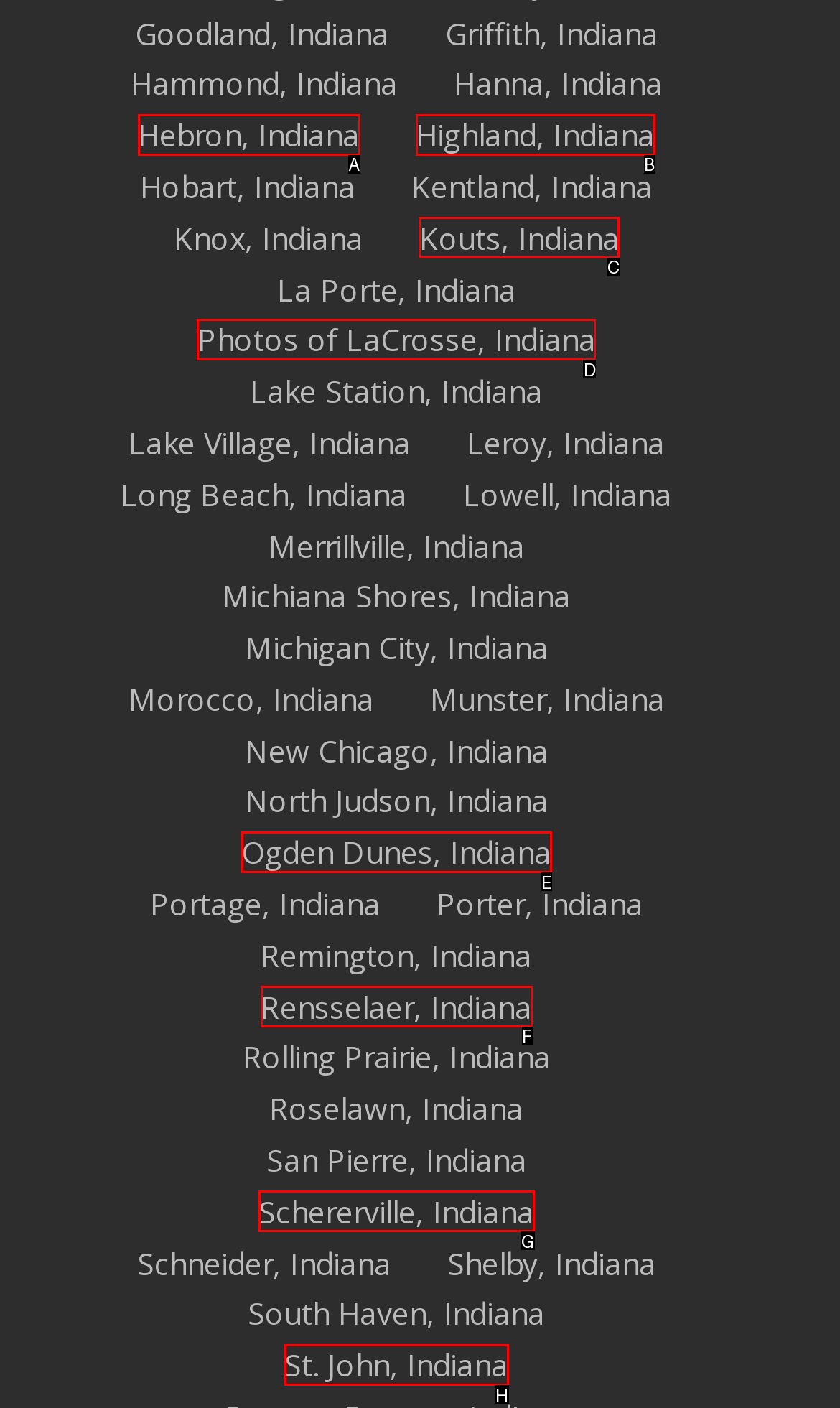Assess the description: Photos of LaCrosse, Indiana and select the option that matches. Provide the letter of the chosen option directly from the given choices.

D